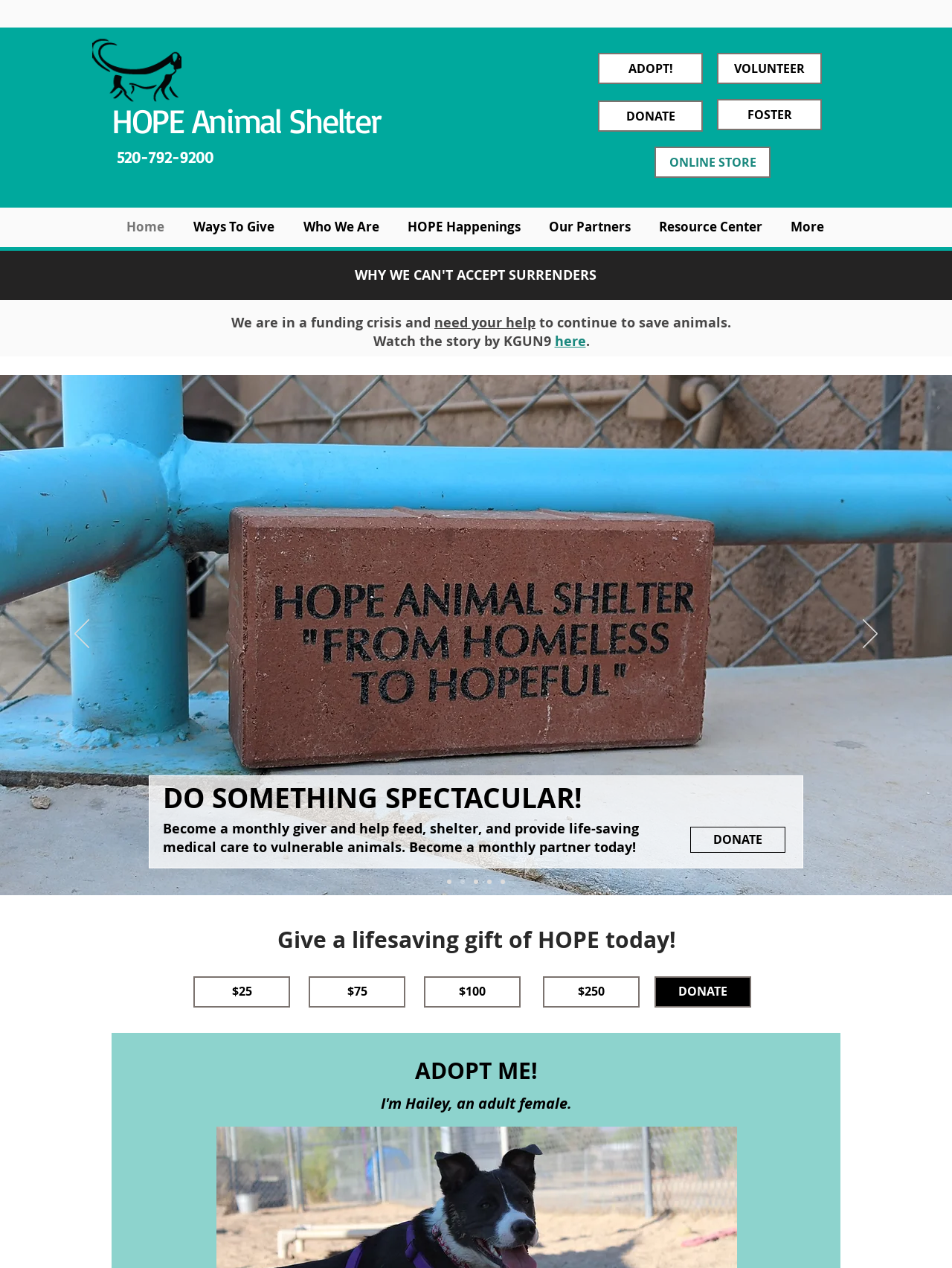Generate a thorough caption that explains the contents of the webpage.

The webpage is the homepage of HOPE Animal Shelter. At the top left, there is a logo image of "animals.png" and a text "HOPE Animal Shelter" followed by a phone number "520-792-9200". 

On the top right, there are five links: "ADOPT!", "VOLUNTEER", "DONATE", "FOSTER", and "ONLINE STORE". Below these links, there is a navigation menu with seven links: "Home", "Ways To Give", "Who We Are", "HOPE Happenings", "Our Partners", "Resource Center", and "More".

Below the navigation menu, there is a heading "WHY WE CAN'T ACCEPT SURRENDERS" with a link to more information. Next to it, there is a heading about a funding crisis and a link to watch a story by KGUN9.

The main content of the page is a slideshow with a "Previous" and "Next" button. The slideshow has an image of "HOPE brick for banner.jpg". Above the slideshow, there is a heading "DO SOMETHING SPECTACULAR!" and a paragraph about becoming a monthly giver to help animals. There is also a "DONATE" link.

Below the slideshow, there are five links to different slides: "shelterluv", "monthly giver", "feed the animals", "precious time dgos", and "igive.com". 

Further down, there is a heading "Give a lifesaving gift of HOPE today!" with five links to donate different amounts of money: $25, $75, $100, $250, and a general "DONATE" link.

At the bottom of the page, there is a text "ADOPT ME!" and an iframe from Constant Contact by Digioh.